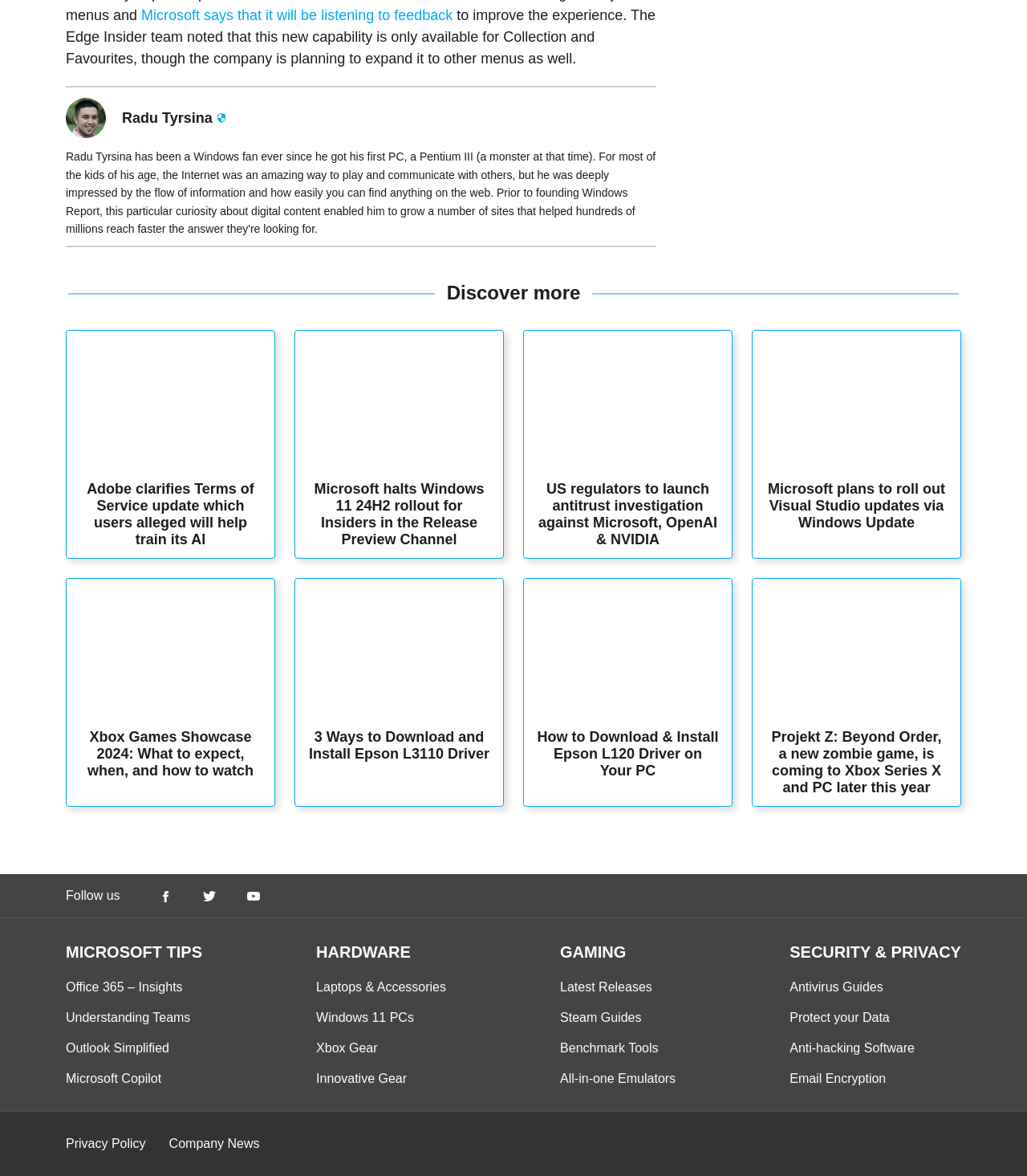Please respond to the question using a single word or phrase:
What is the name of the company behind the webpage?

Reflector Media